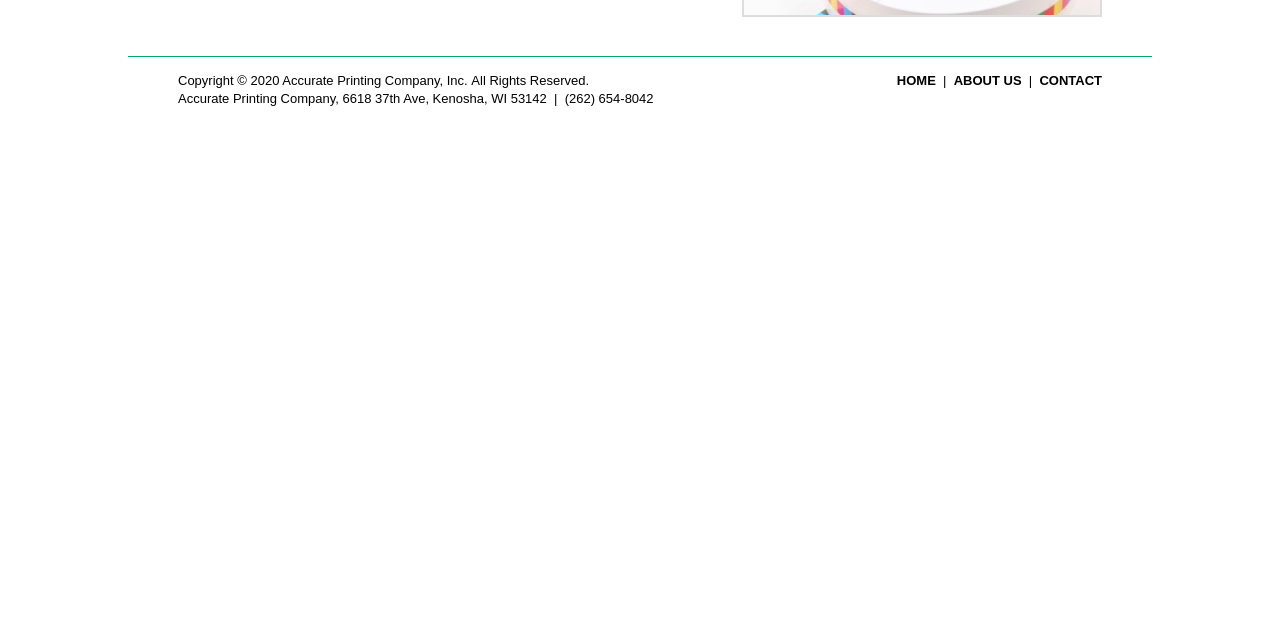Extract the bounding box of the UI element described as: "Contact".

[0.812, 0.114, 0.861, 0.138]